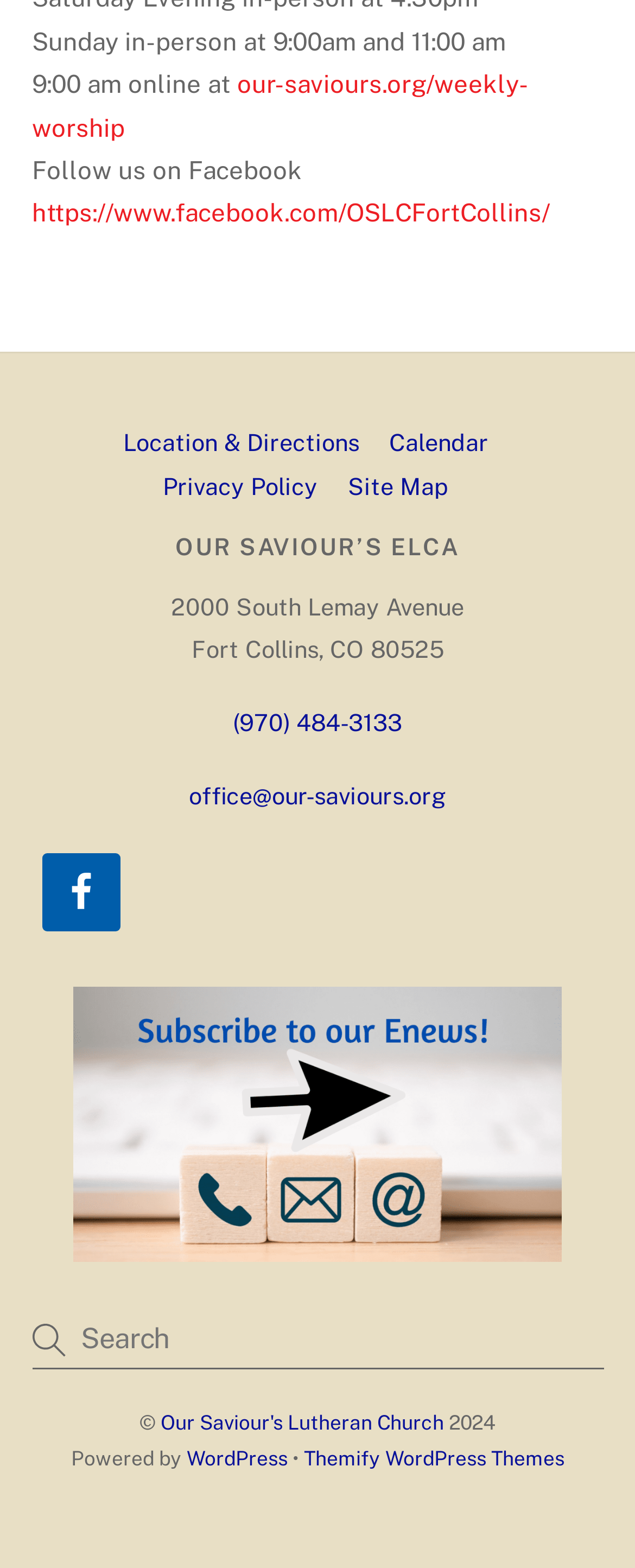Identify the bounding box of the HTML element described as: "Location & Directions".

[0.194, 0.274, 0.566, 0.291]